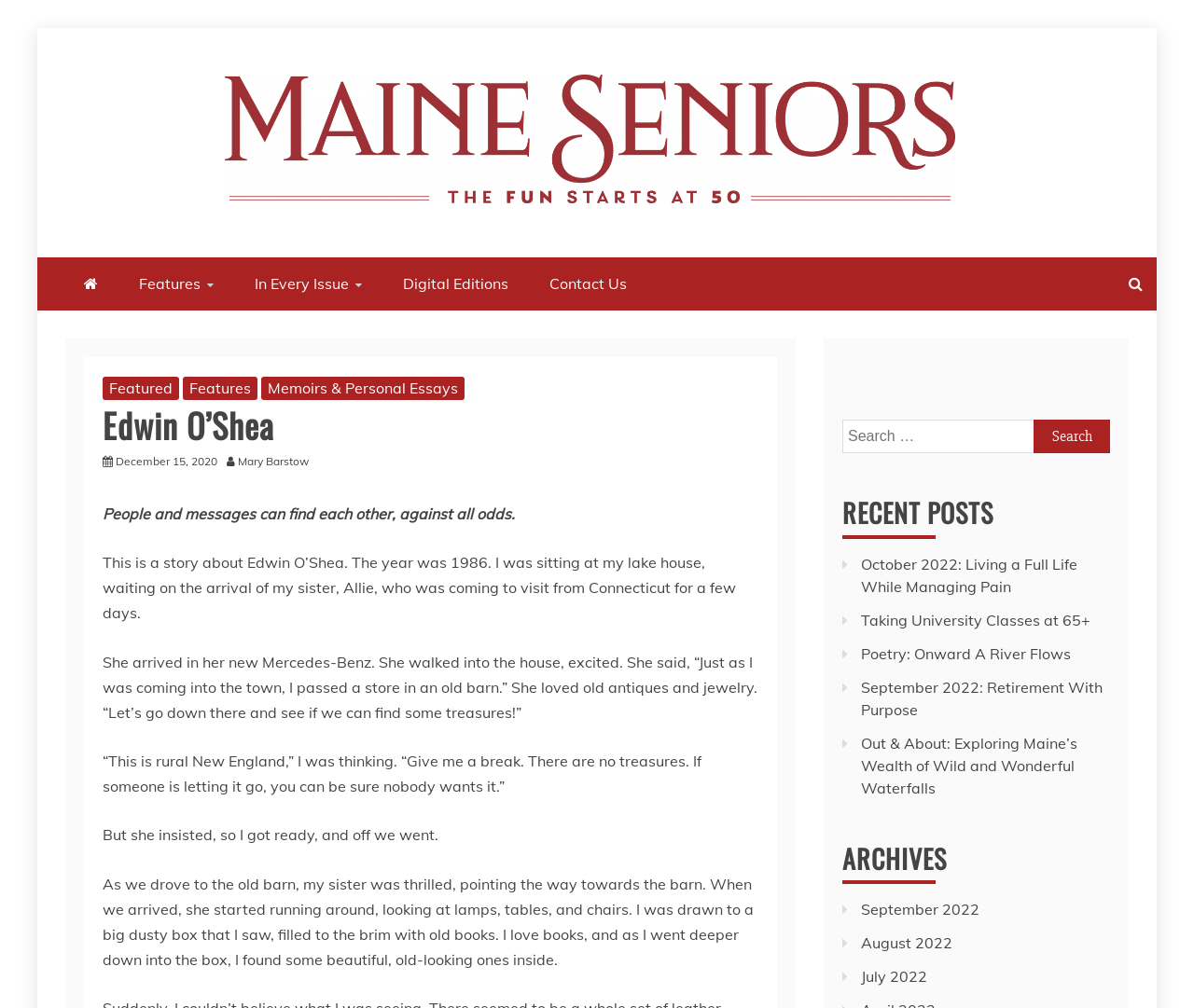Can you find the bounding box coordinates for the element to click on to achieve the instruction: "Read the 'Memoirs & Personal Essays' article"?

[0.219, 0.374, 0.389, 0.397]